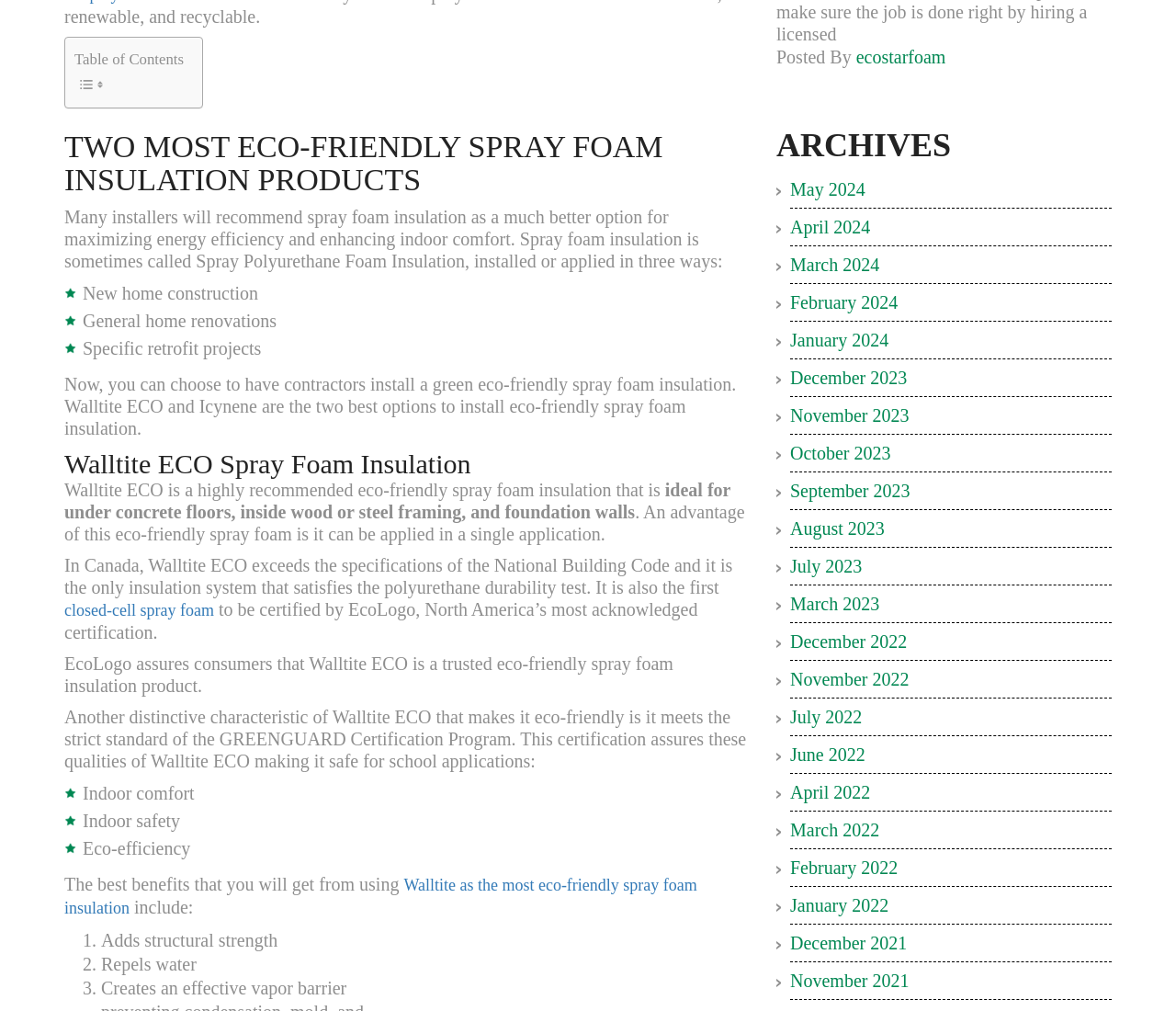Respond concisely with one word or phrase to the following query:
What is the certification program that assures Walltite ECO is safe for school applications?

GREENGUARD Certification Program